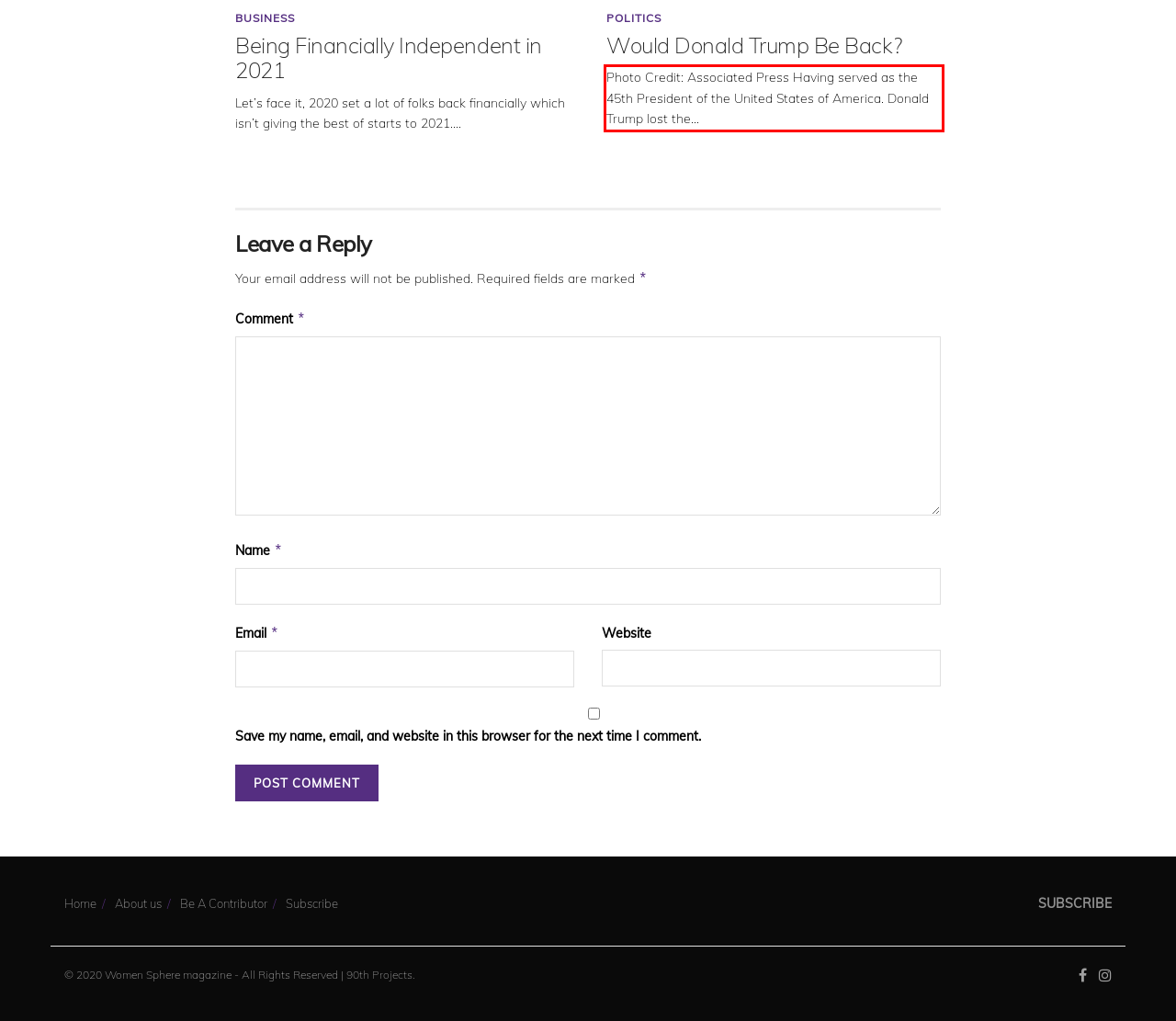With the given screenshot of a webpage, locate the red rectangle bounding box and extract the text content using OCR.

Photo Credit: Associated Press Having served as the 45th President of the United States of America. Donald Trump lost the...